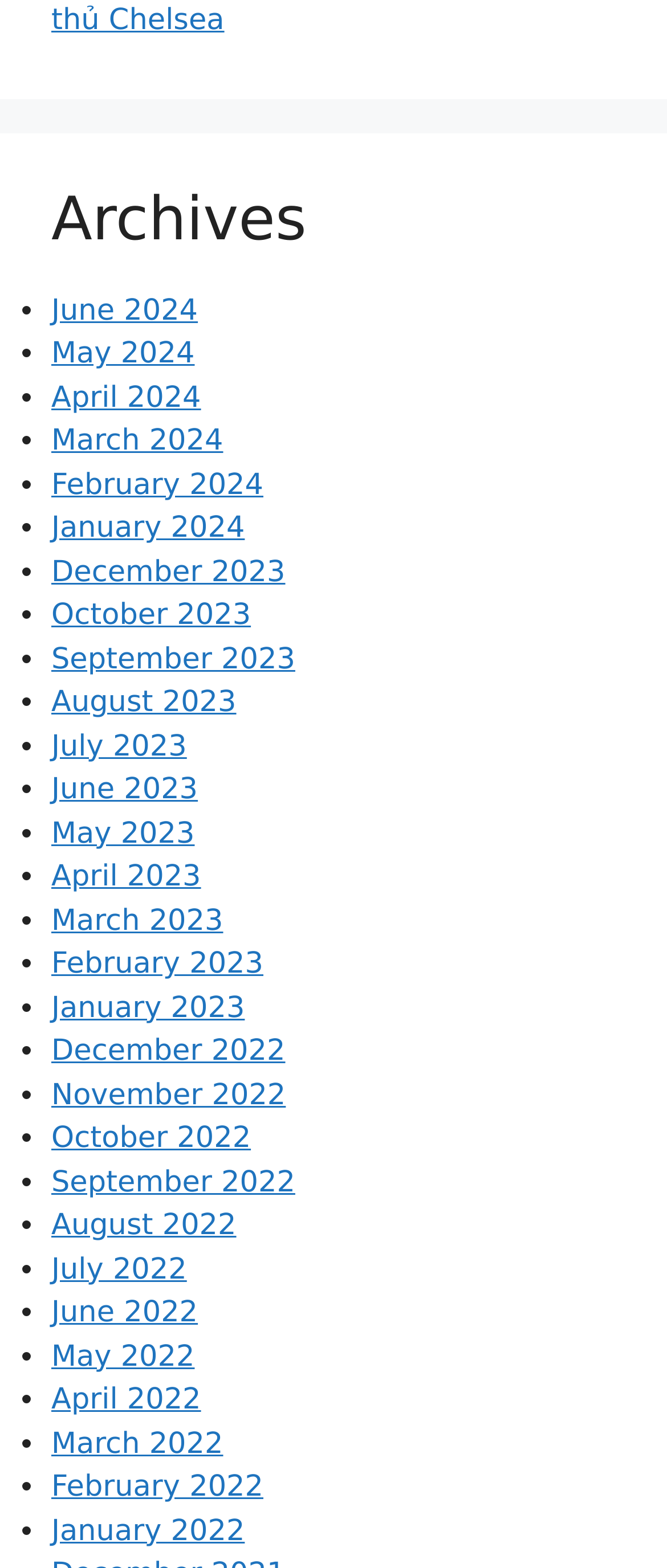Please provide a detailed answer to the question below based on the screenshot: 
What is the earliest month listed on the webpage?

The earliest month listed on the webpage is 'January 2022', which is indicated by the link element with the text 'January 2022' and bounding box coordinates [0.077, 0.965, 0.367, 0.987].